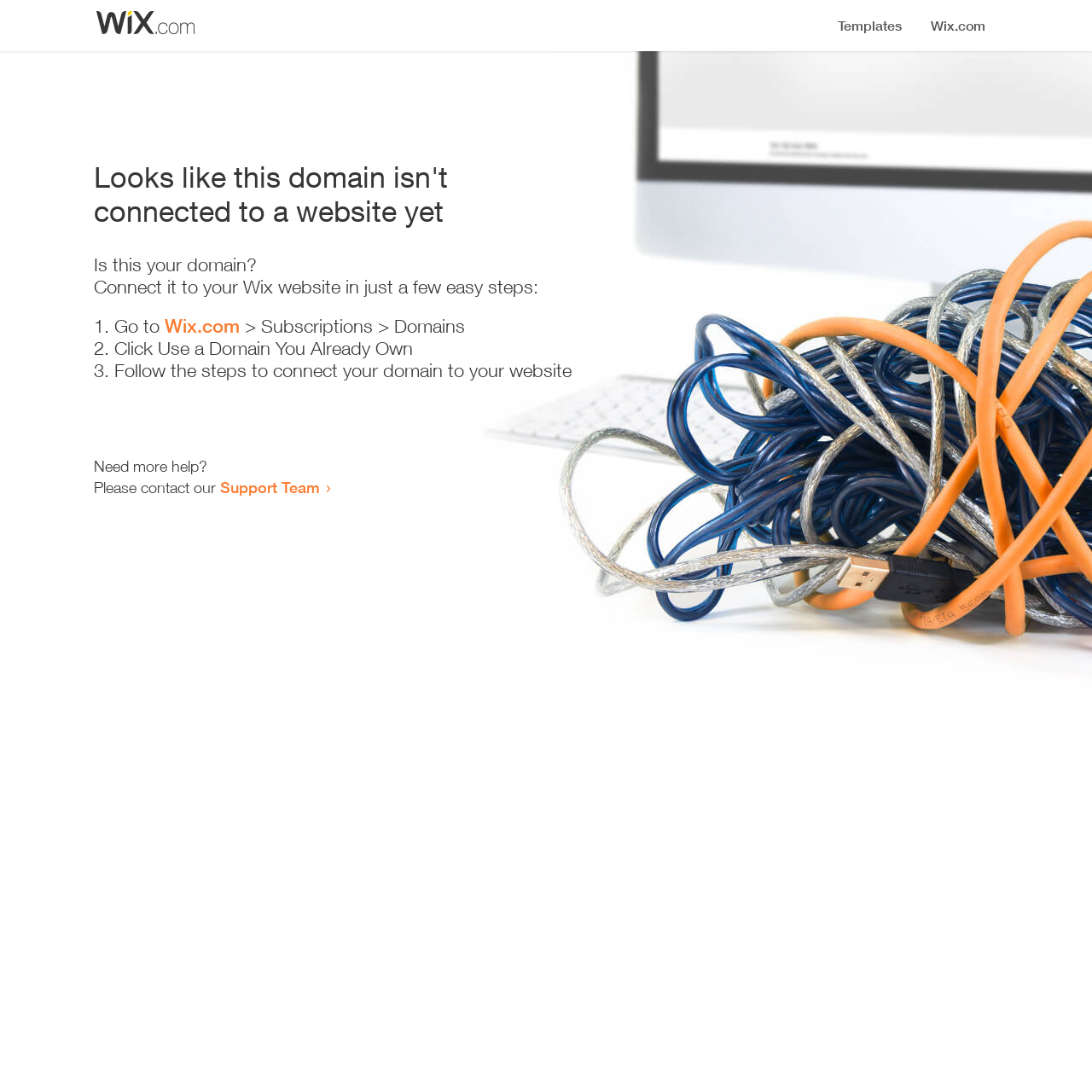Given the element description Privacy Policy, identify the bounding box coordinates for the UI element on the webpage screenshot. The format should be (top-left x, top-left y, bottom-right x, bottom-right y), with values between 0 and 1.

None